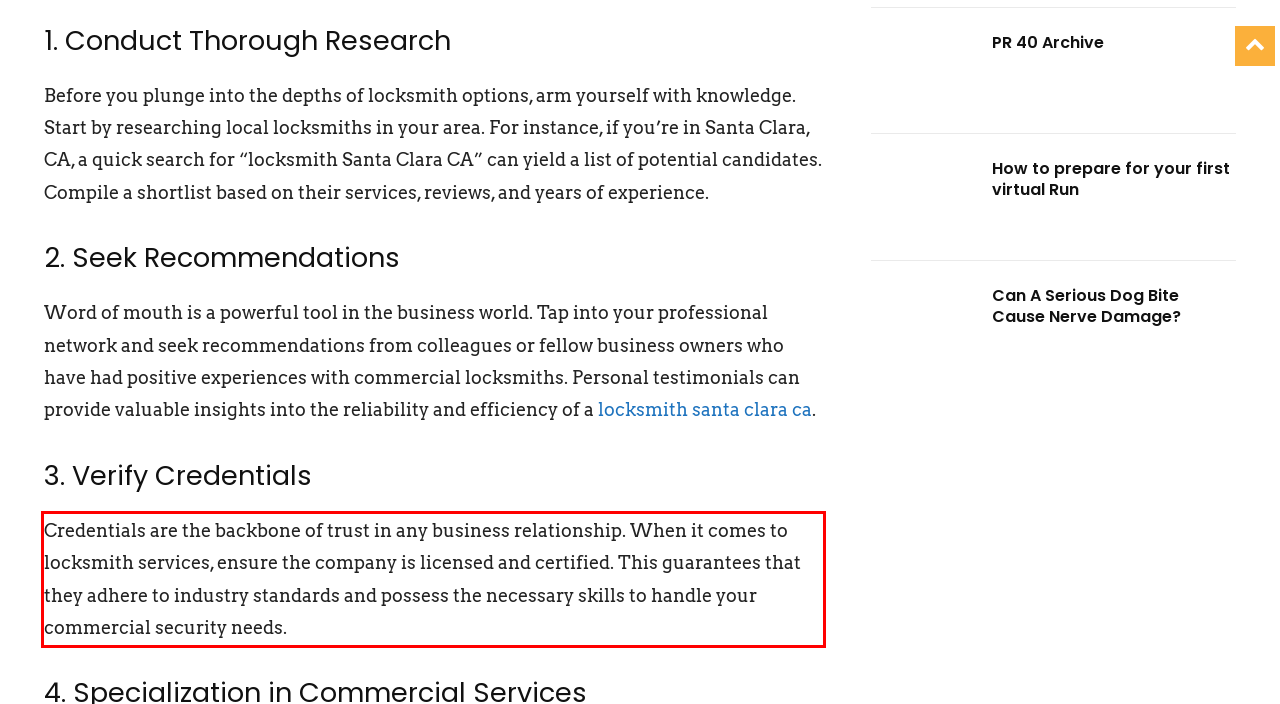You have a screenshot of a webpage where a UI element is enclosed in a red rectangle. Perform OCR to capture the text inside this red rectangle.

Credentials are the backbone of trust in any business relationship. When it comes to locksmith services, ensure the company is licensed and certified. This guarantees that they adhere to industry standards and possess the necessary skills to handle your commercial security needs.